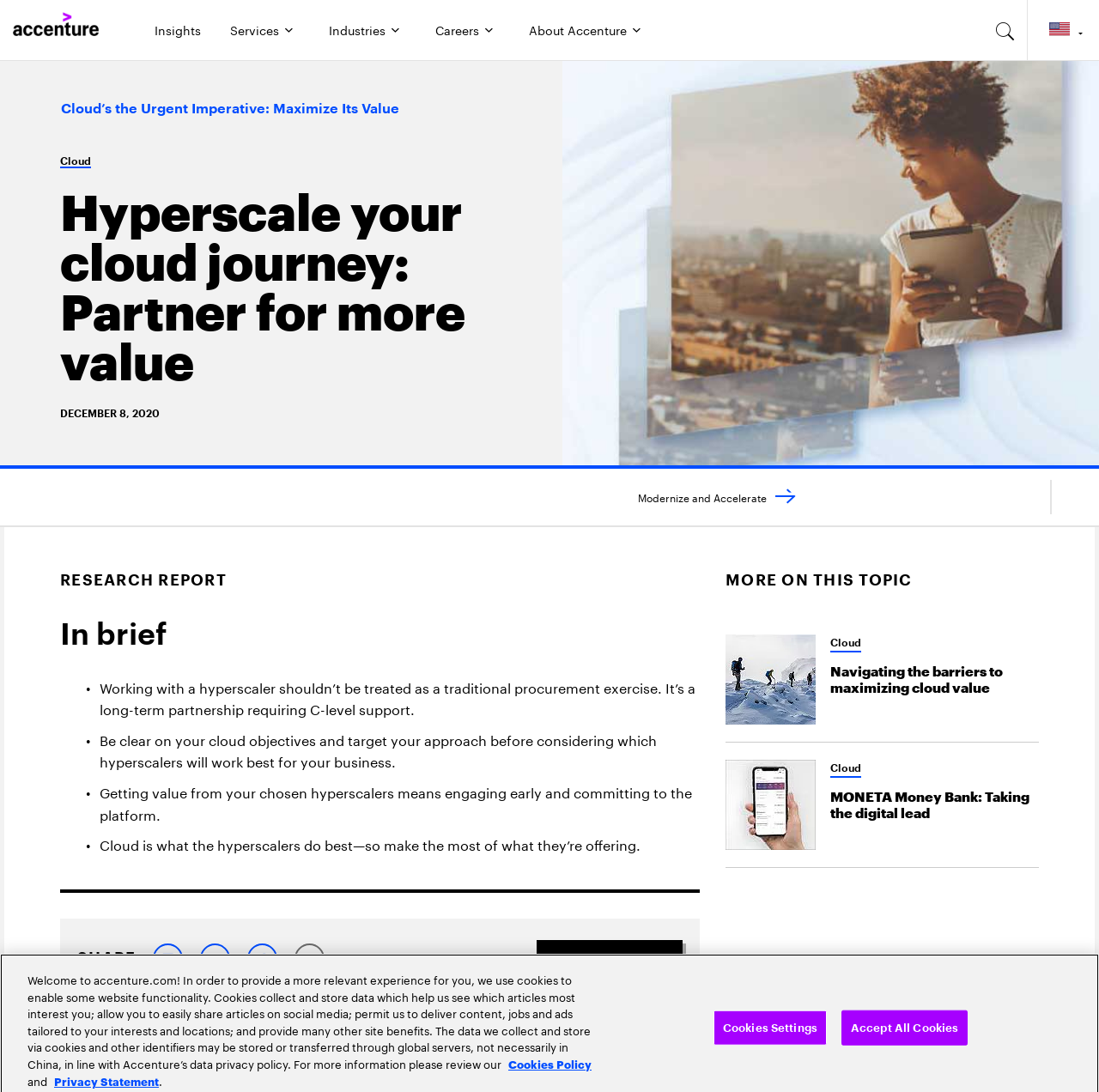How many social media sharing buttons are there on the webpage?
Based on the visual, give a brief answer using one word or a short phrase.

4